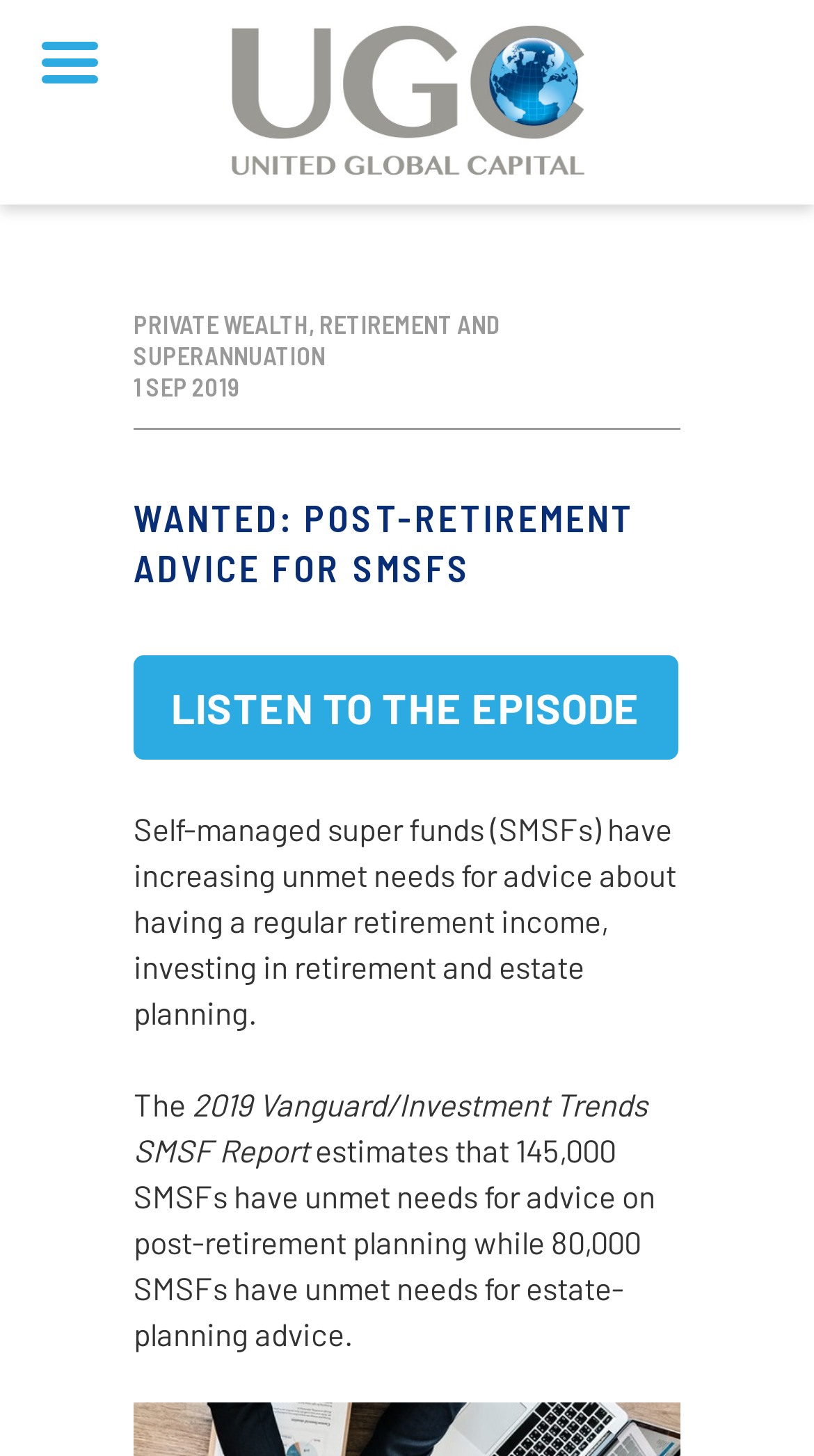Provide a one-word or one-phrase answer to the question:
What is the topic of the article?

Post-retirement advice for SMSFs